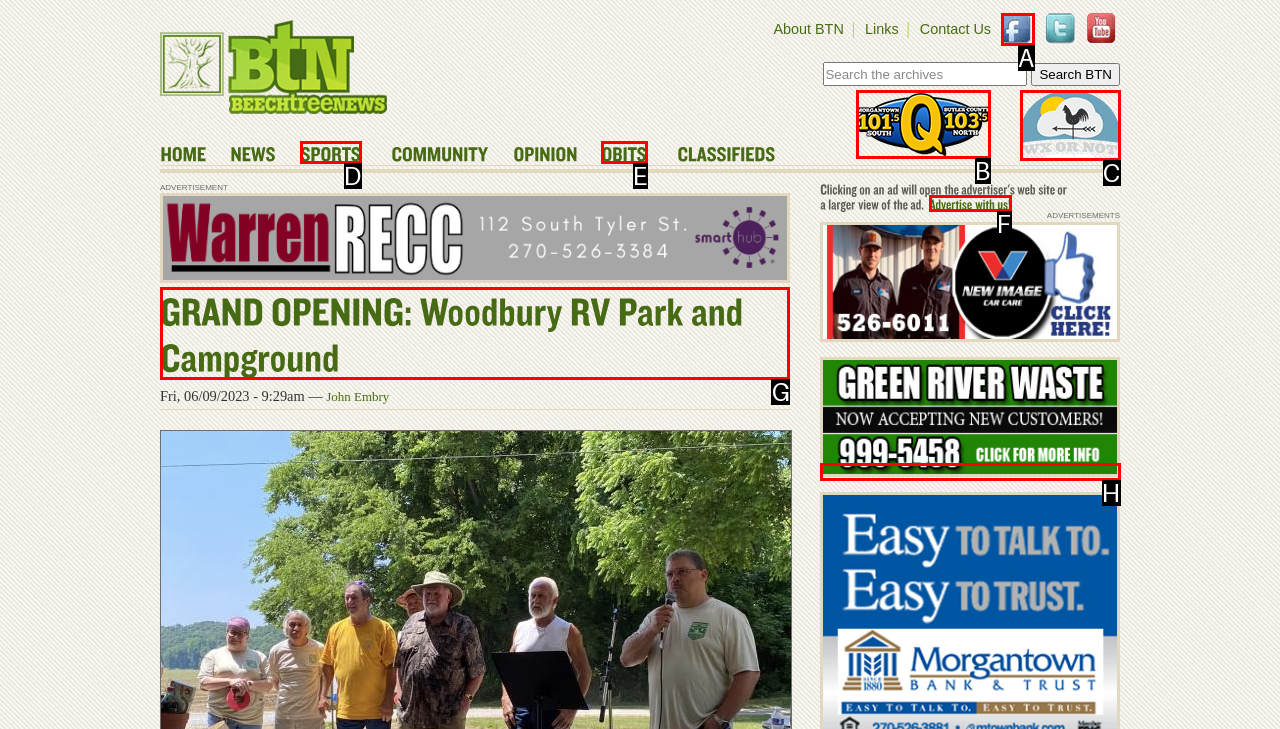Select the right option to accomplish this task: Read the news article about Woodbury RV Park and Campground. Reply with the letter corresponding to the correct UI element.

G